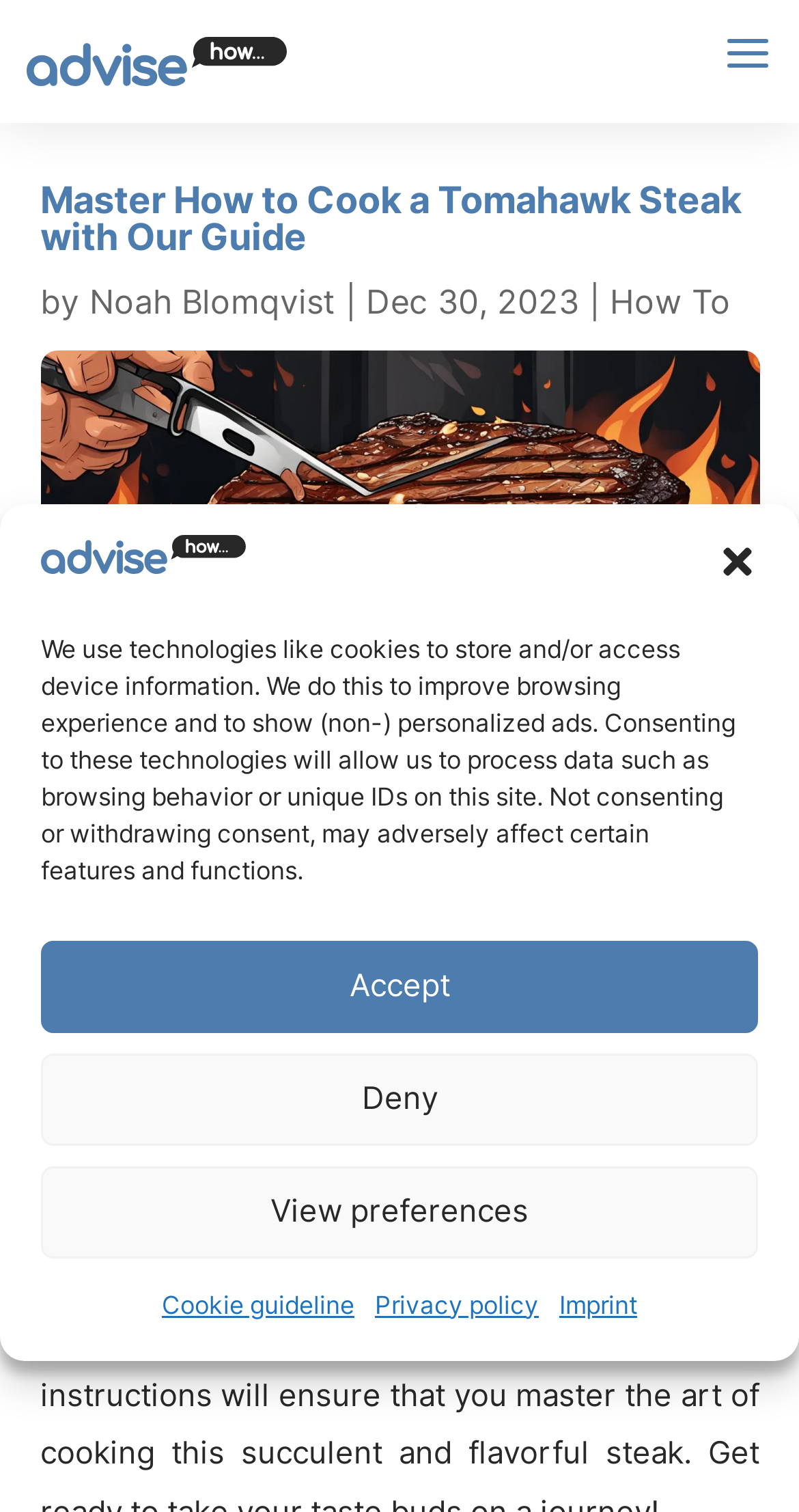Please find the bounding box coordinates of the element that needs to be clicked to perform the following instruction: "search for something". The bounding box coordinates should be four float numbers between 0 and 1, represented as [left, top, right, bottom].

[0.724, 0.0, 0.974, 0.001]